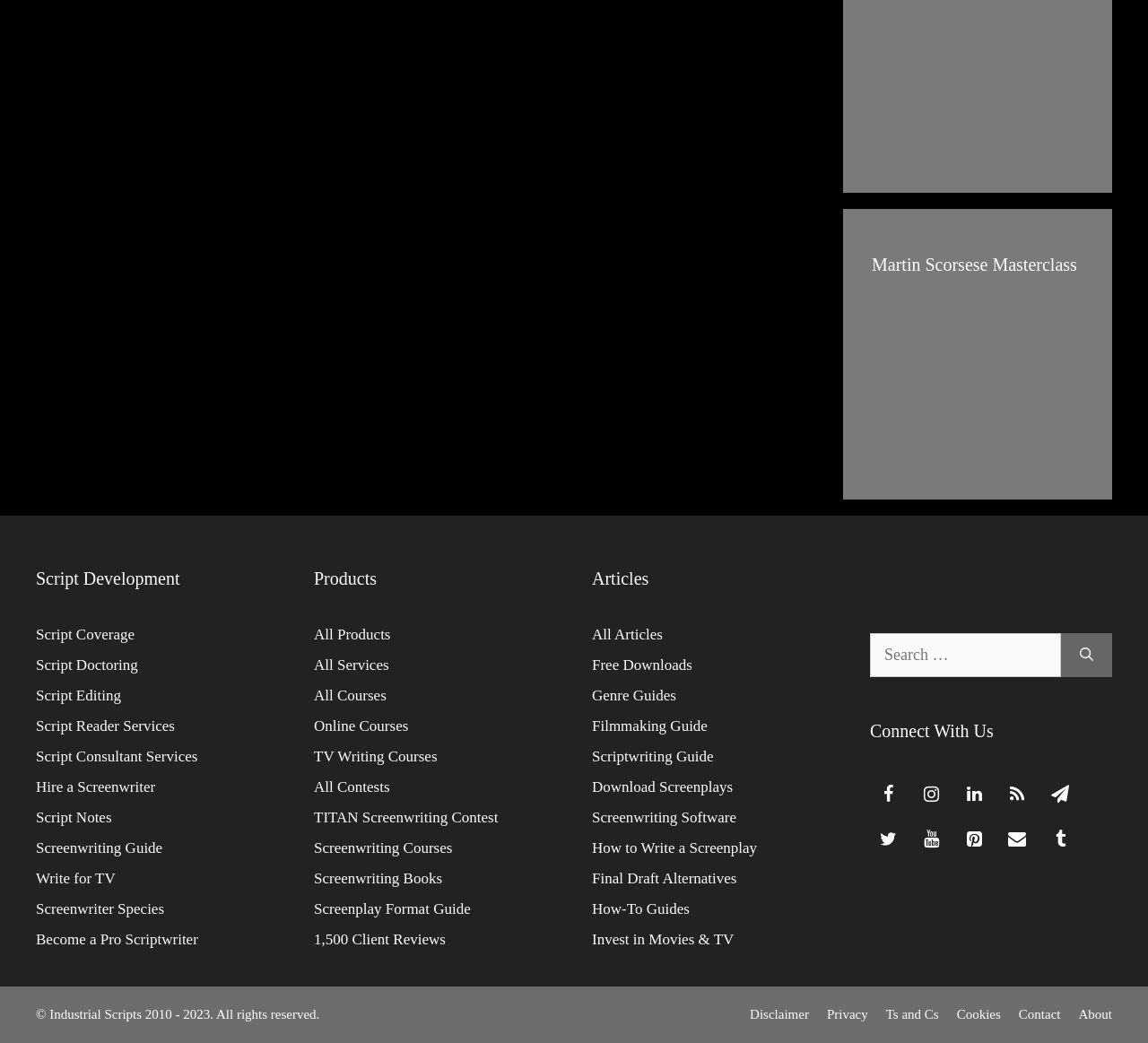Please find the bounding box coordinates of the element's region to be clicked to carry out this instruction: "Visit Facebook".

[0.758, 0.744, 0.789, 0.78]